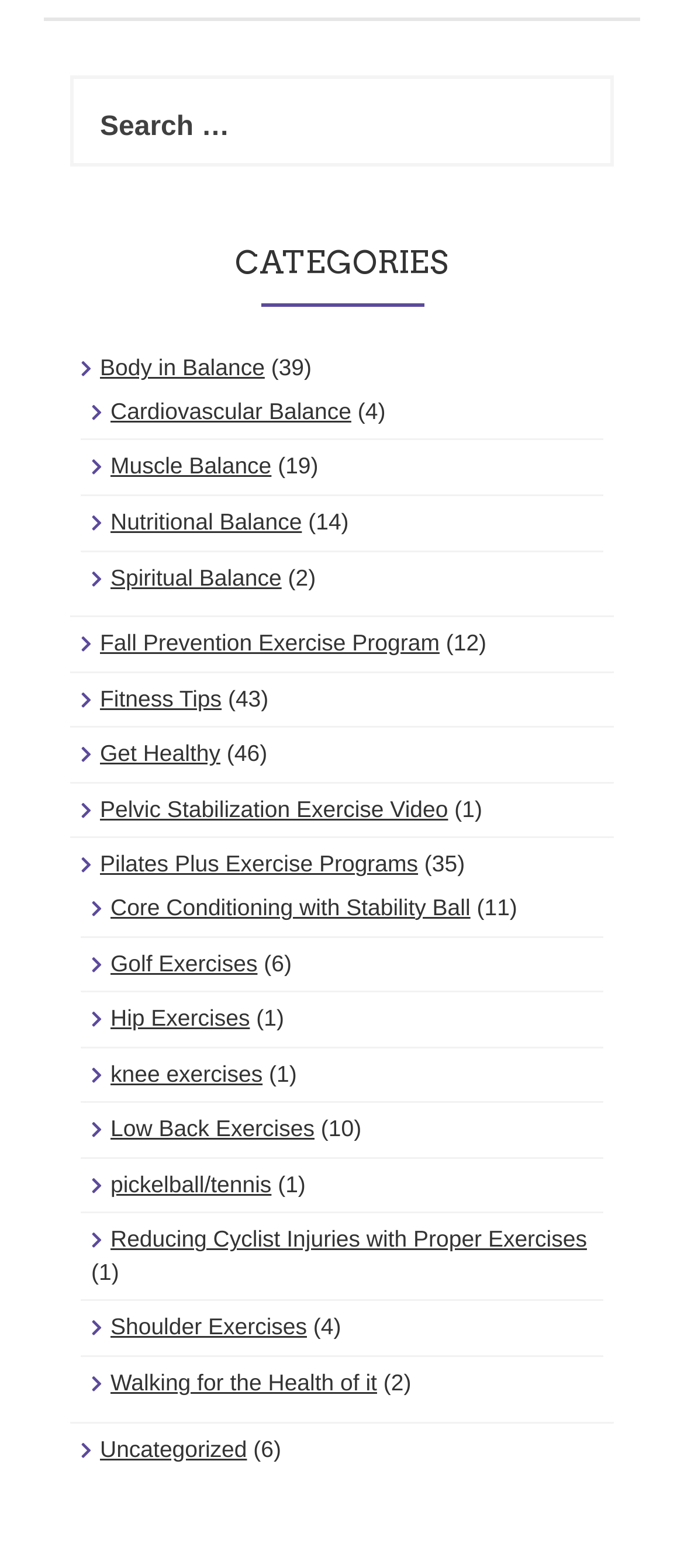Kindly provide the bounding box coordinates of the section you need to click on to fulfill the given instruction: "Enter contributor ID".

None